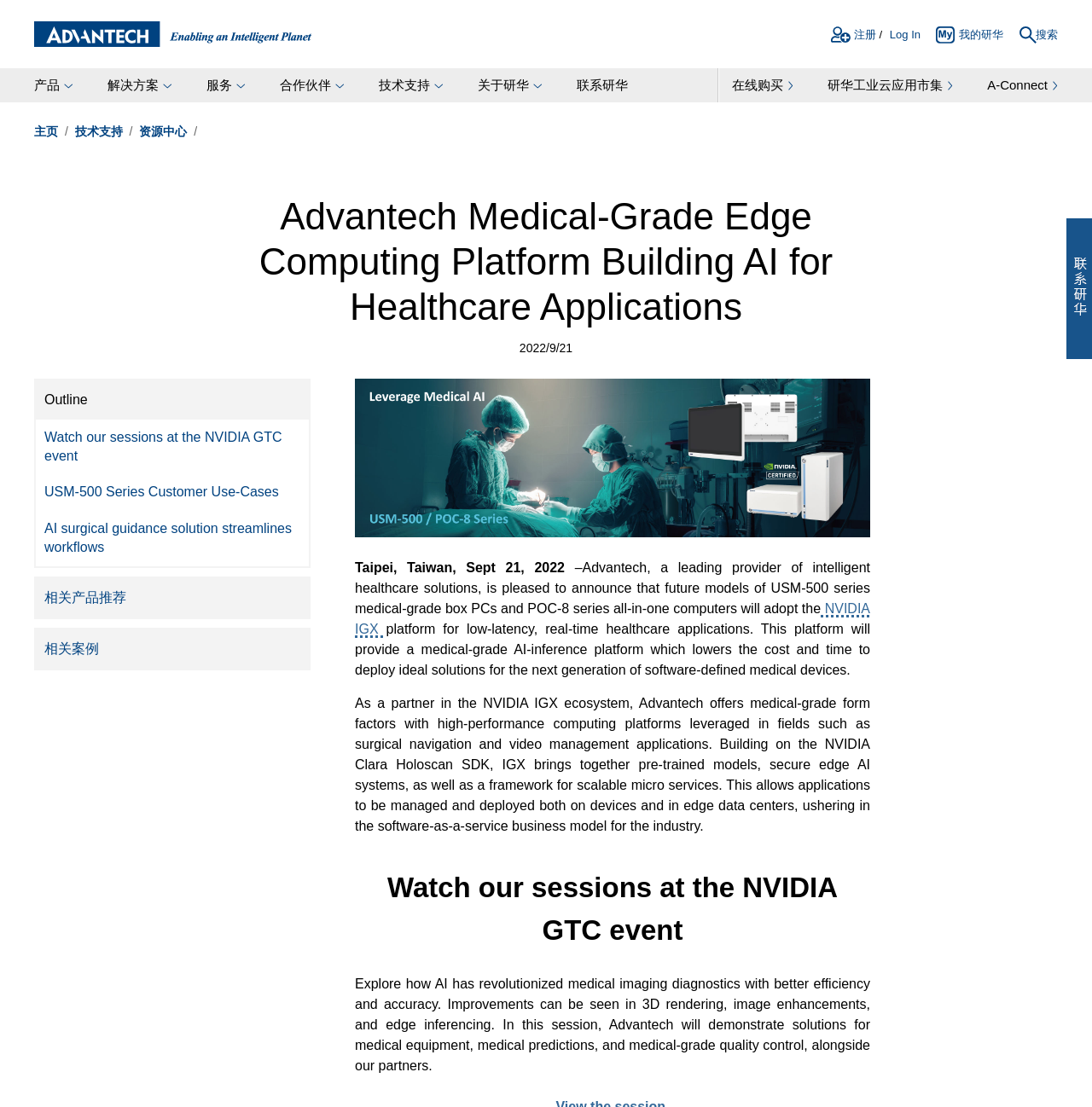What is the name of the SDK used in the NVIDIA IGX ecosystem?
Kindly offer a detailed explanation using the data available in the image.

The name of the SDK used in the NVIDIA IGX ecosystem is NVIDIA Clara Holoscan SDK, which is mentioned in the webpage content as a key component of the IGX platform.